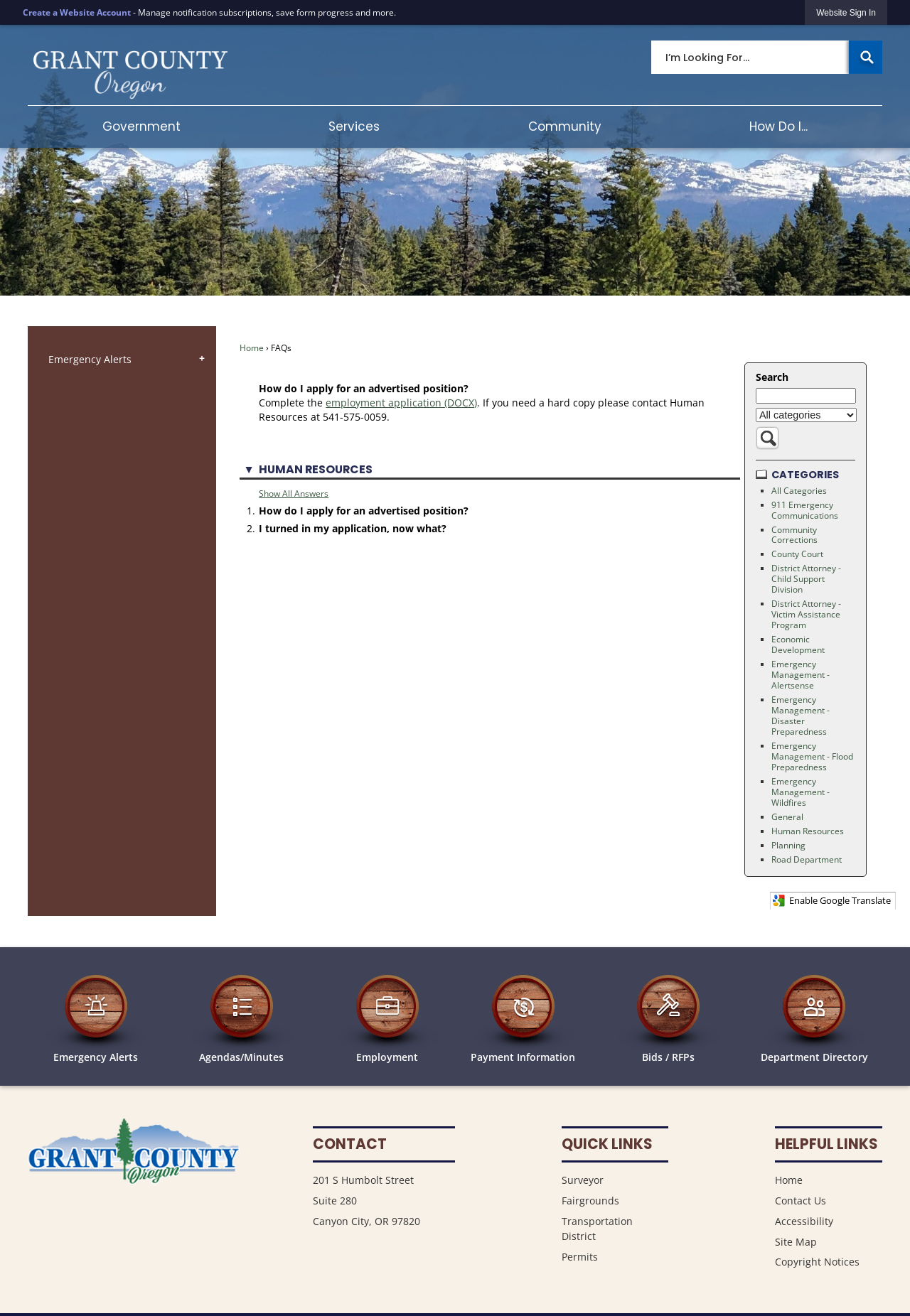Please identify the bounding box coordinates of the region to click in order to complete the task: "Go to Homepage". The coordinates must be four float numbers between 0 and 1, specified as [left, top, right, bottom].

[0.036, 0.038, 0.25, 0.076]